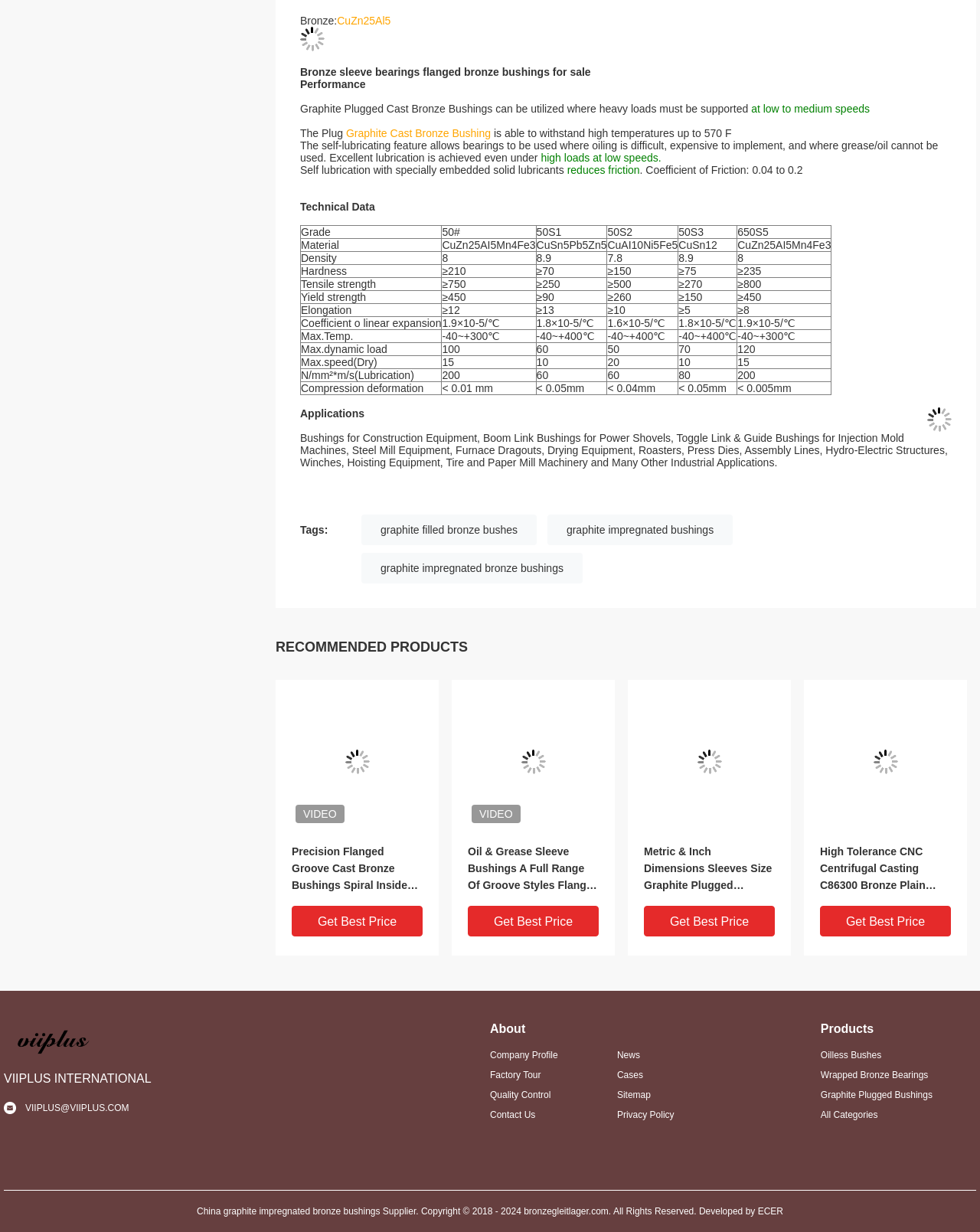What is the coefficient of friction of the graphite cast bronze bushing?
Provide a one-word or short-phrase answer based on the image.

0.04 to 0.2